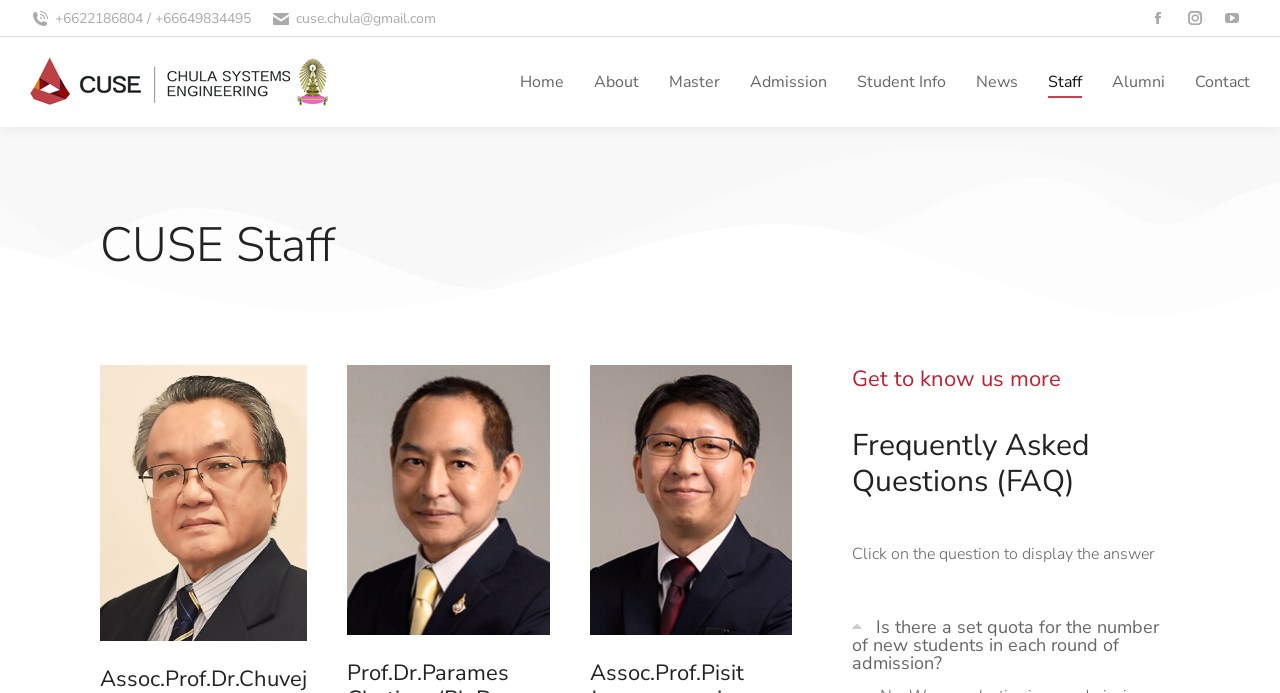Please determine the bounding box coordinates for the element with the description: "Master".

[0.523, 0.079, 0.562, 0.157]